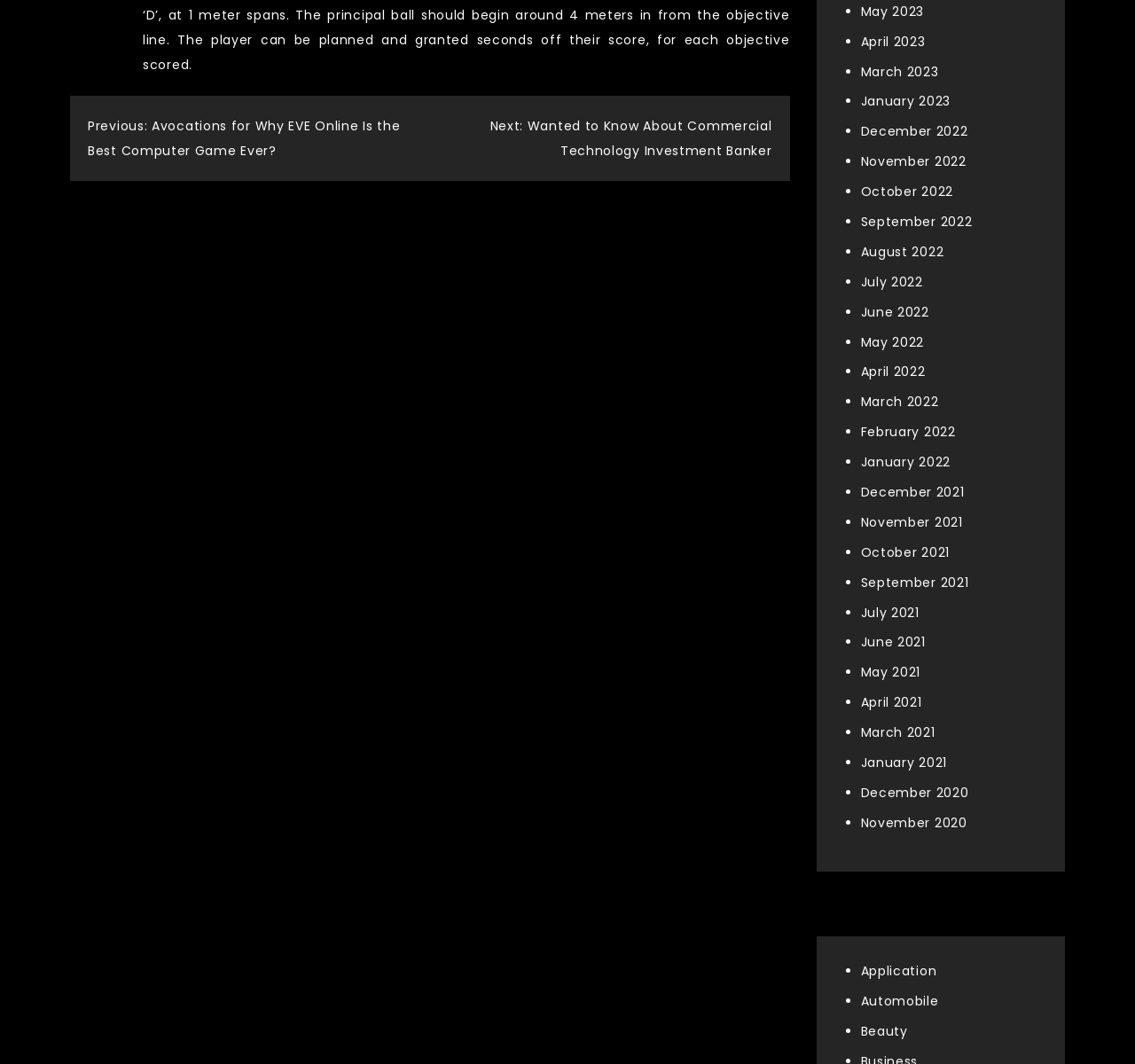Give a one-word or short-phrase answer to the following question: 
How many list markers are there in the archive section?

24